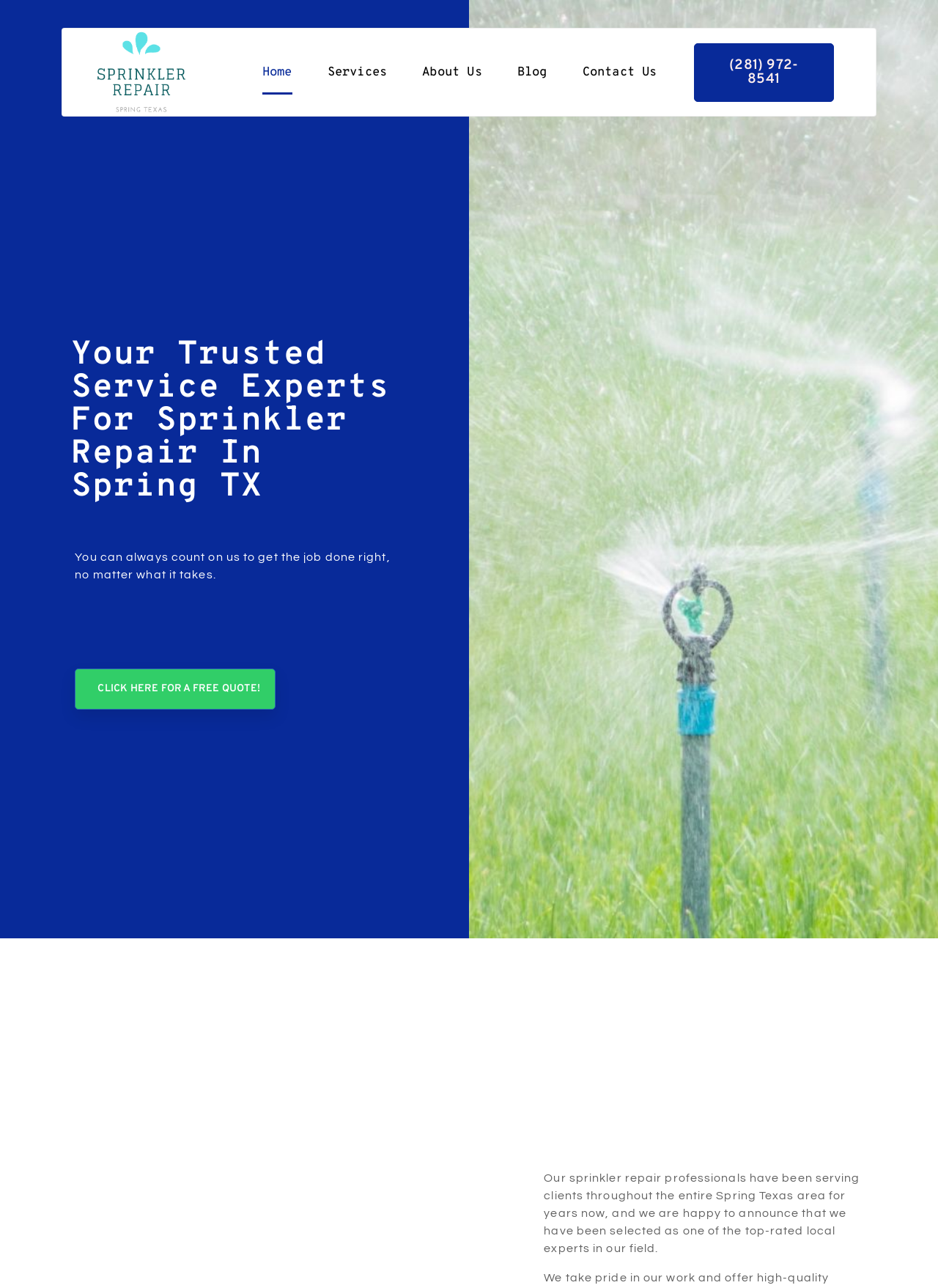What is the company's phone number?
Based on the screenshot, provide your answer in one word or phrase.

(281) 972-8541